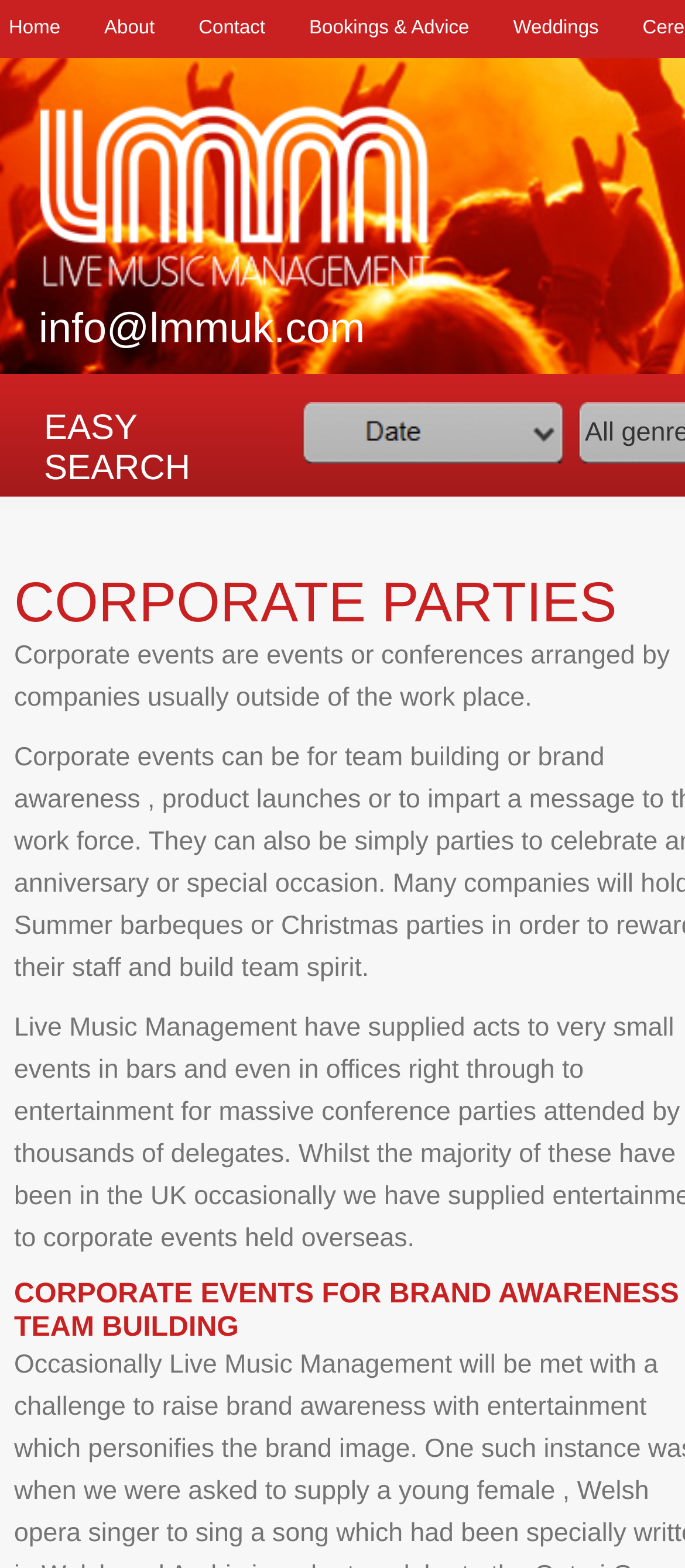Calculate the bounding box coordinates of the UI element given the description: "Home".

[0.0, 0.0, 0.139, 0.037]